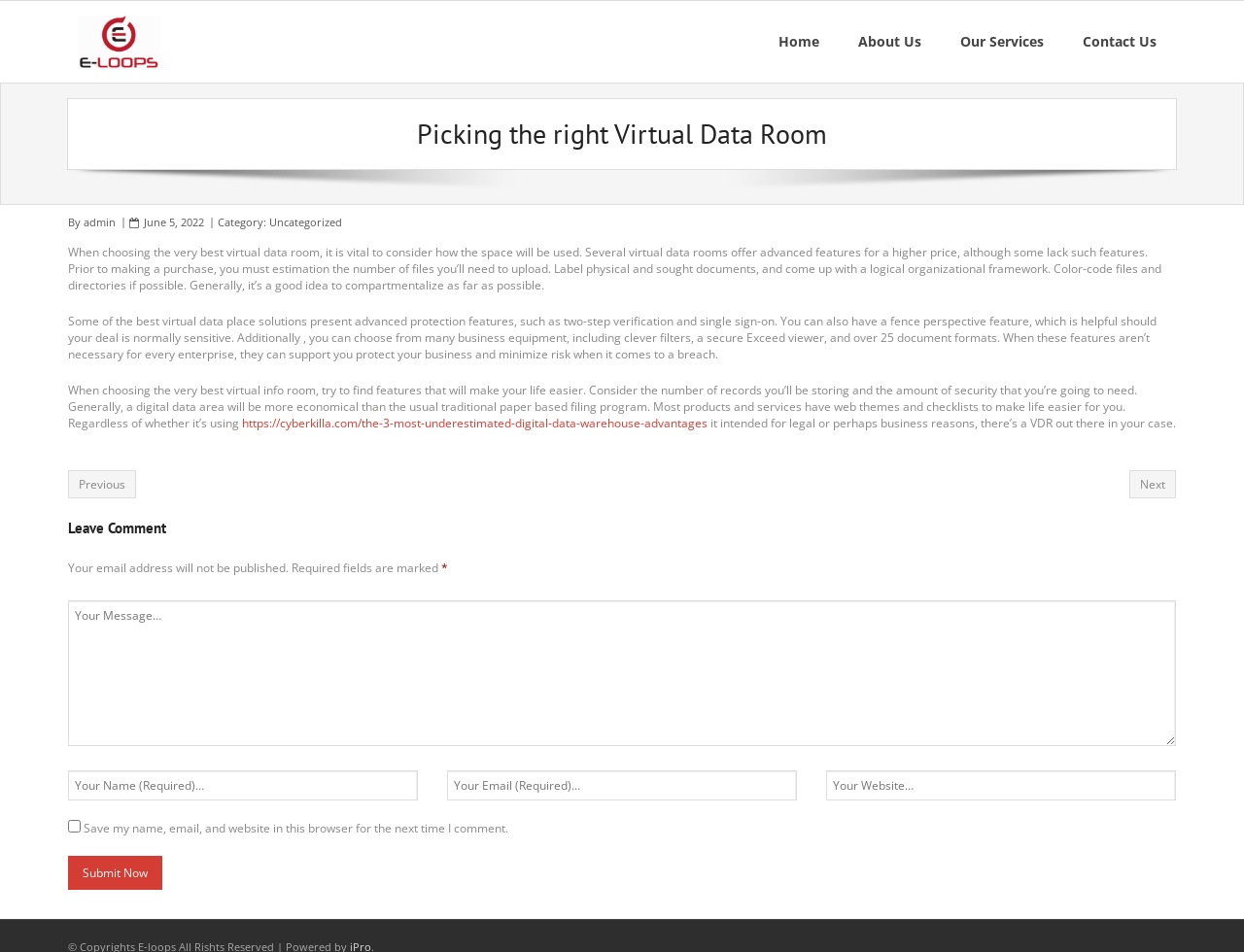Please identify the bounding box coordinates of the clickable area that will allow you to execute the instruction: "Click the 'Contact Us' link".

[0.855, 0.001, 0.945, 0.087]